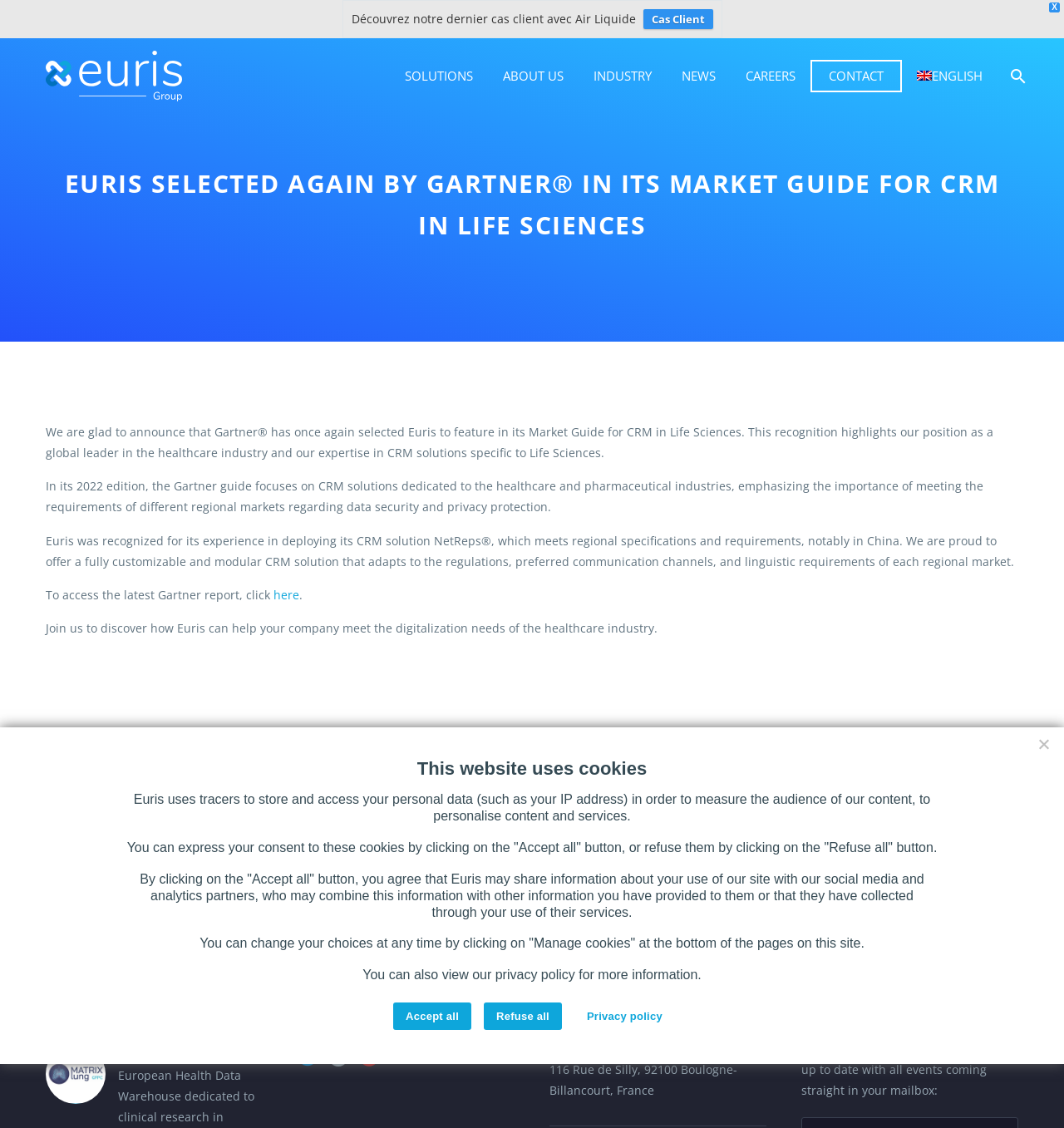What is the company featured in the Market Guide for CRM in Life Sciences?
Provide a concise answer using a single word or phrase based on the image.

Euris